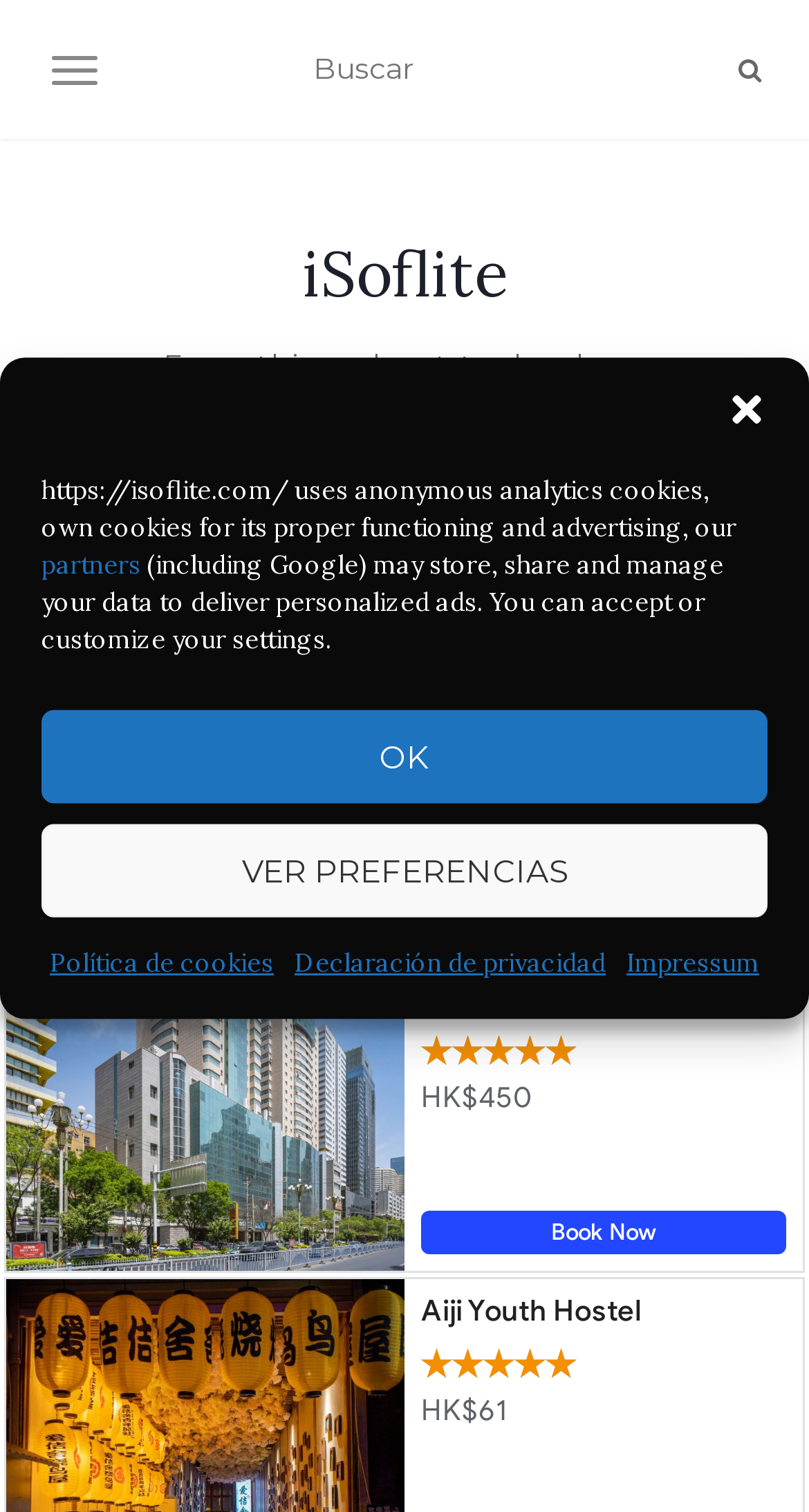Find the bounding box coordinates for the area that should be clicked to accomplish the instruction: "submit the search query".

[0.892, 0.026, 0.962, 0.067]